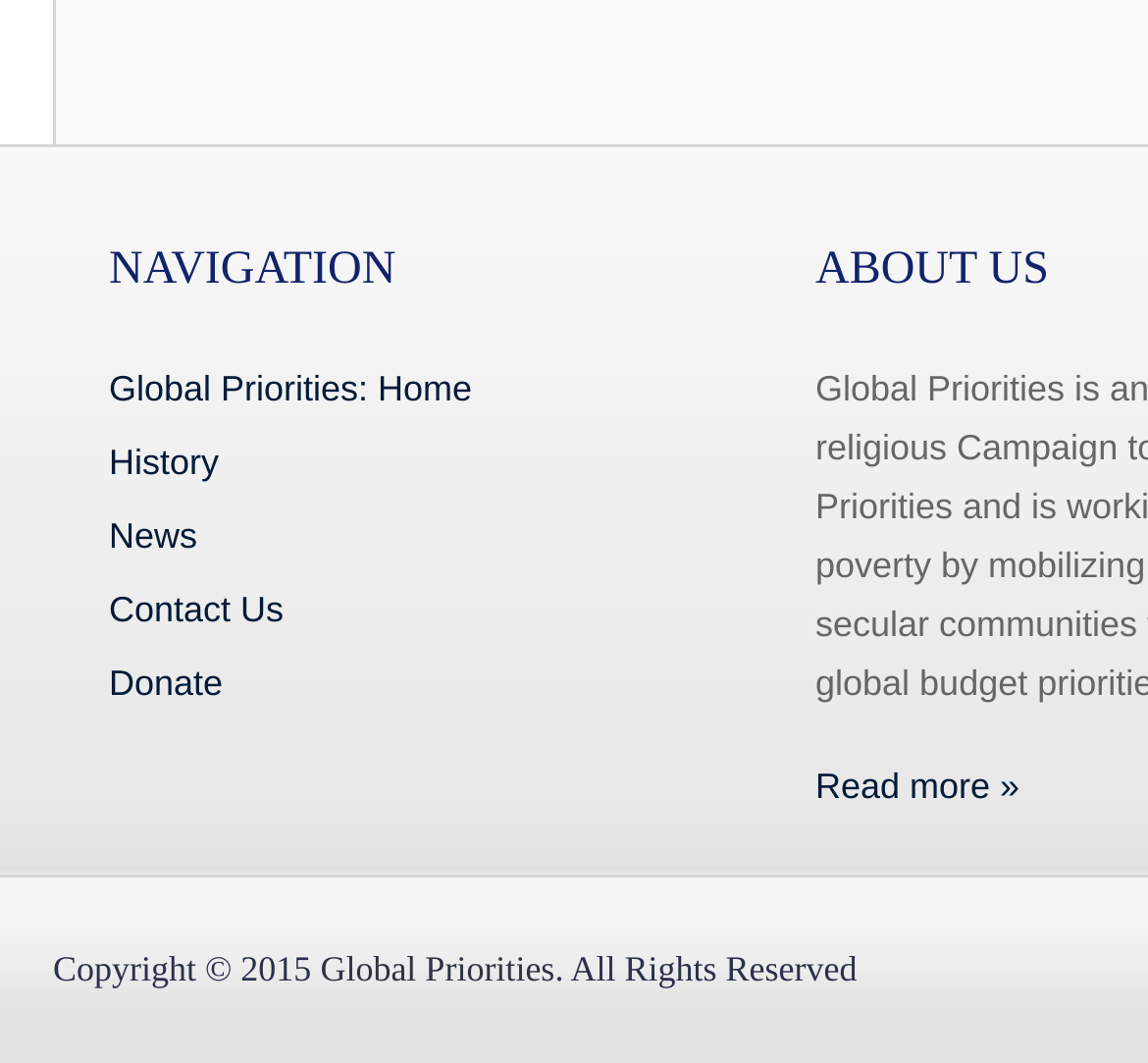How many static text elements are there at the bottom of the webpage?
Based on the visual details in the image, please answer the question thoroughly.

There are 3 static text elements at the bottom of the webpage, which are 'Copyright © 2015', '.', and 'All Rights Reserved'. These elements are located next to each other, forming the copyright notice.